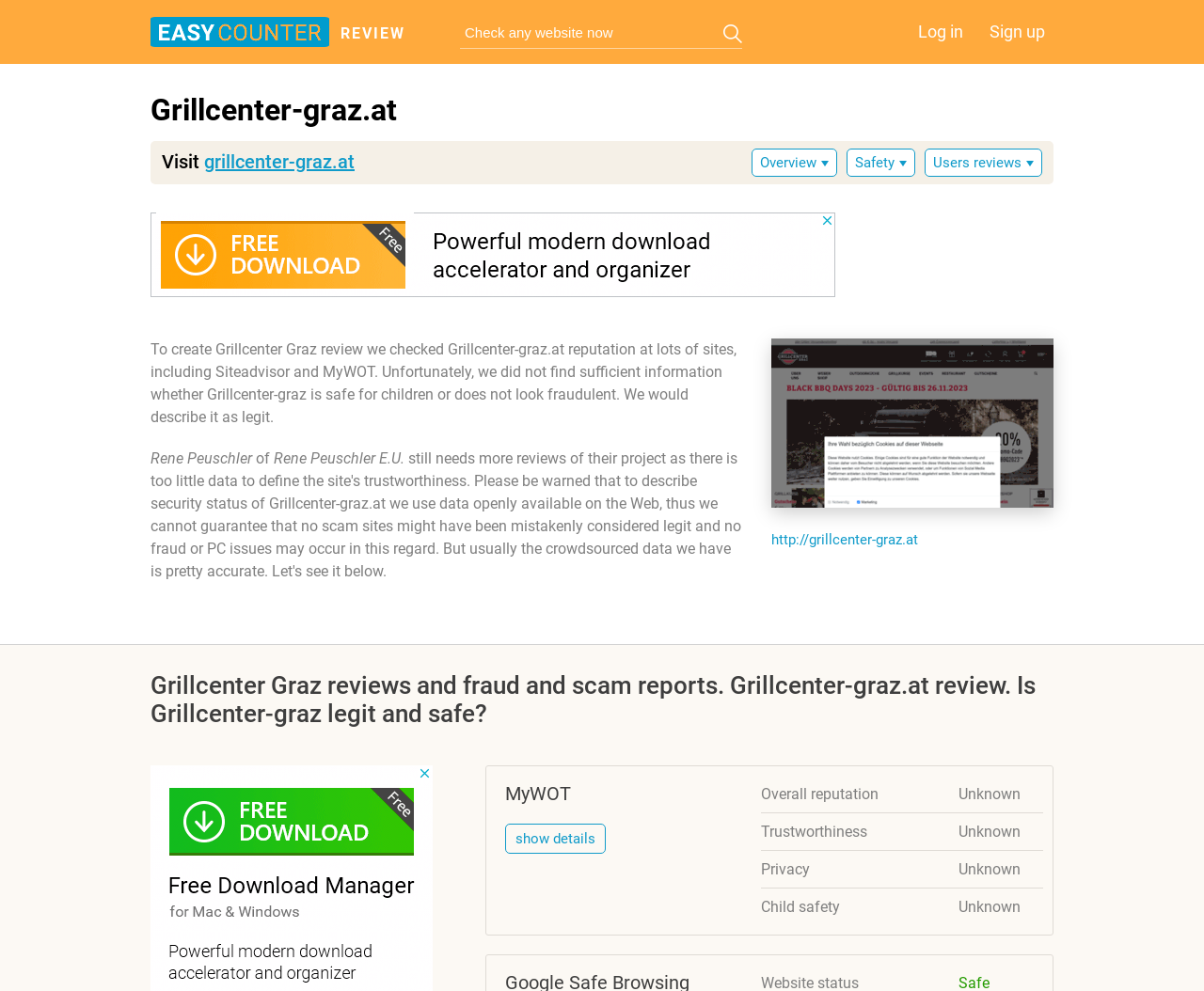Locate the bounding box coordinates of the clickable area needed to fulfill the instruction: "Visit Grillcenter-graz.at".

[0.17, 0.152, 0.295, 0.175]